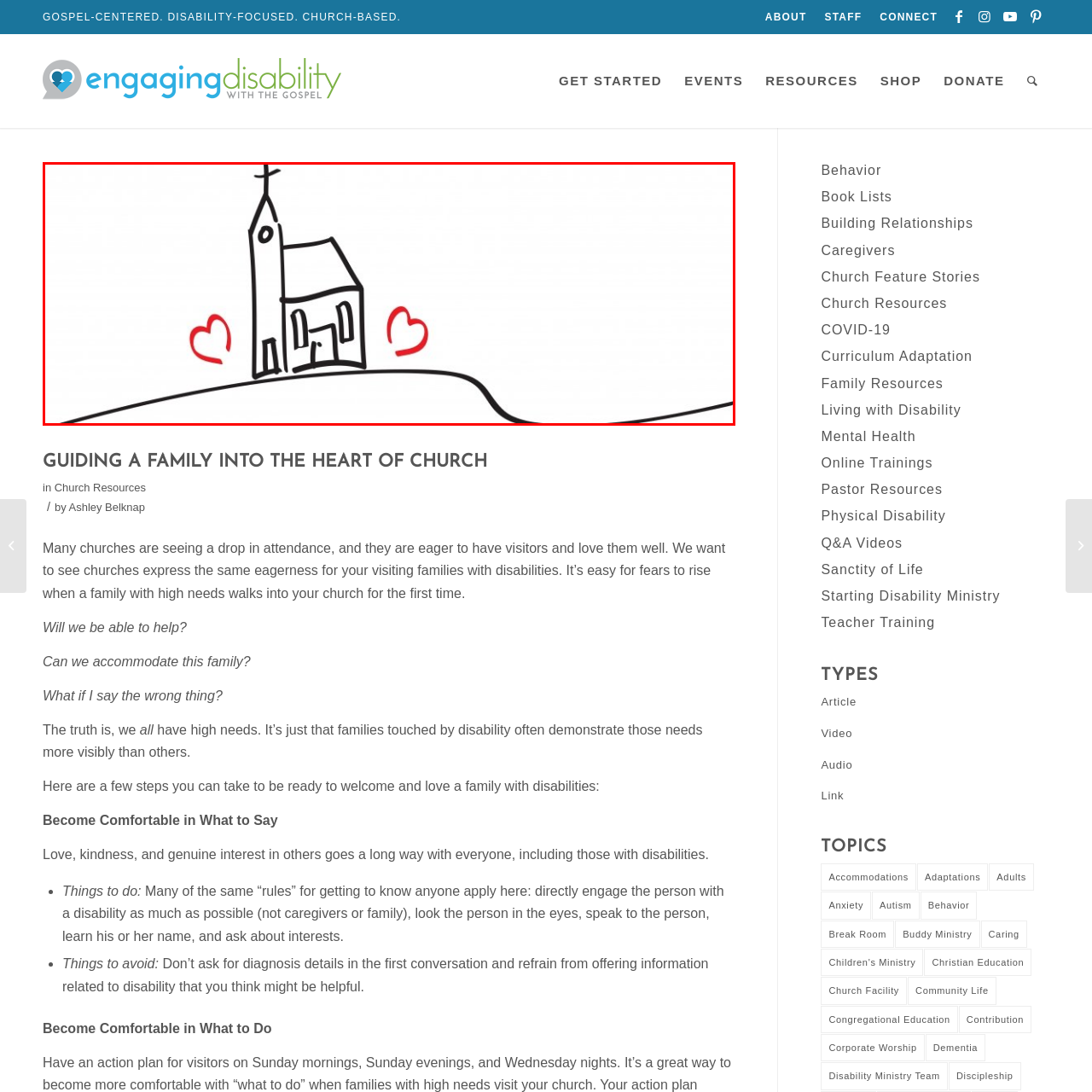What do the two red hearts symbolize?
Look at the image highlighted within the red bounding box and provide a detailed answer to the question.

The two vibrant red hearts flanking the church symbolize love and community, conveying a message of inclusivity and warmth.